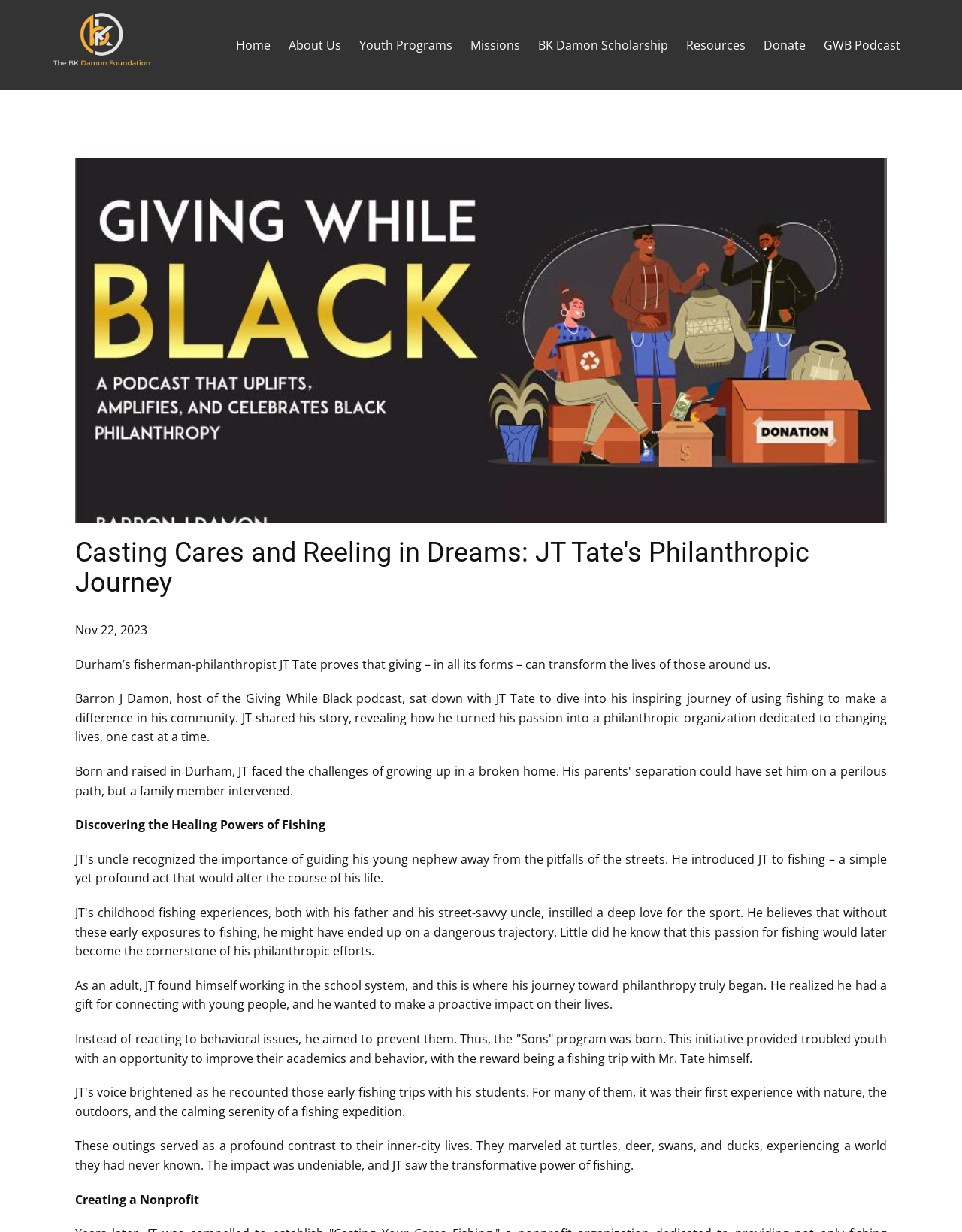How many links are present in the webpage's navigation menu?
Using the image as a reference, give a one-word or short phrase answer.

8